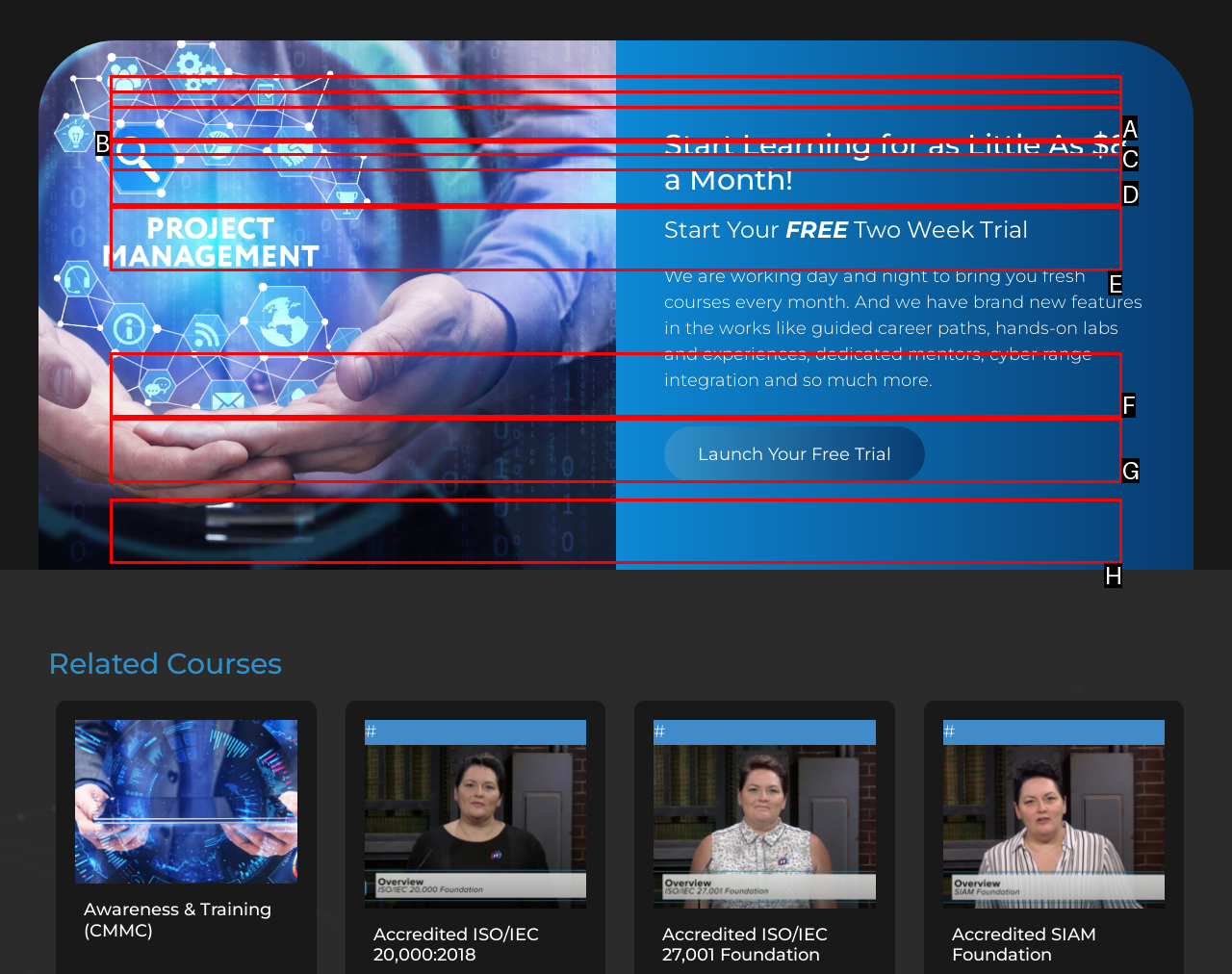What letter corresponds to the UI element described here: Custom Form Validations
Reply with the letter from the options provided.

H